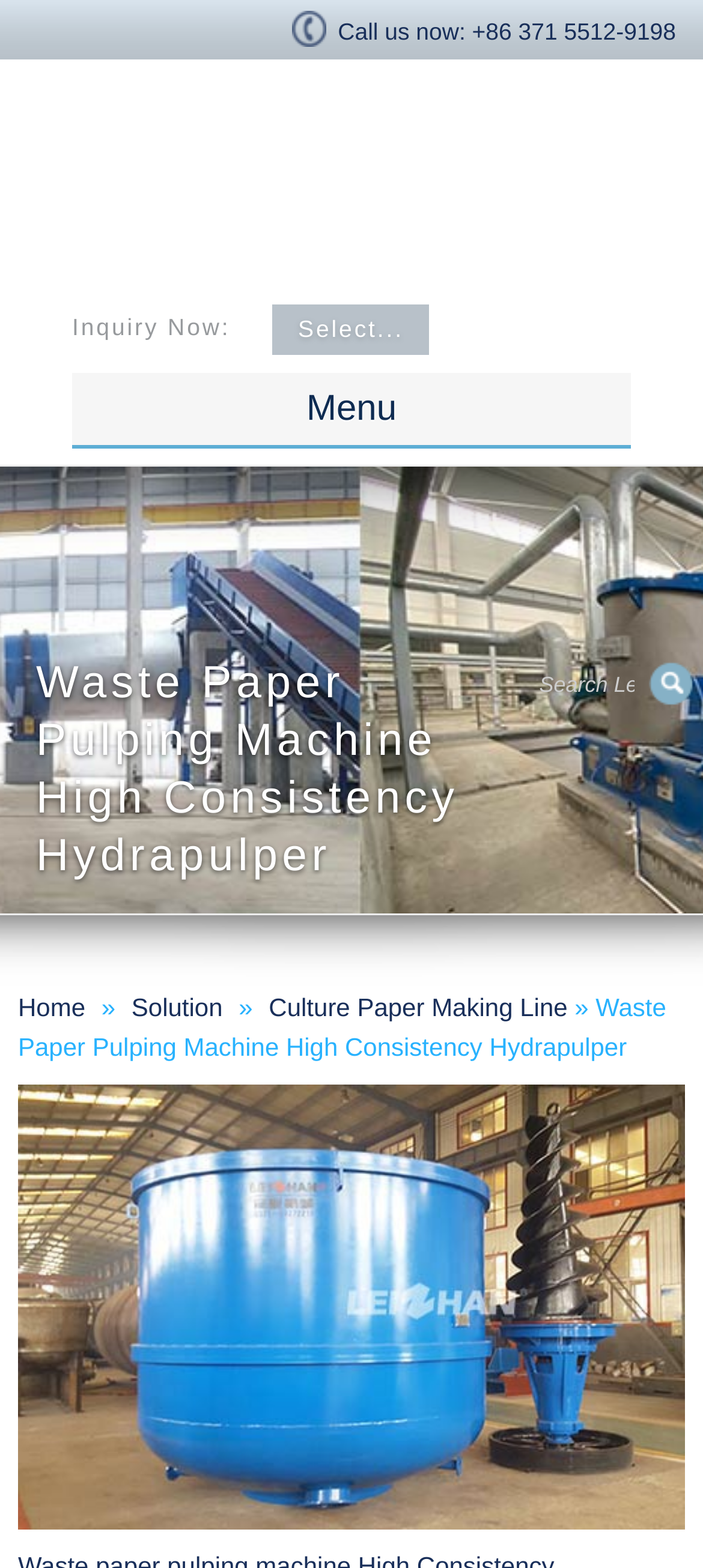Find the bounding box coordinates of the element to click in order to complete this instruction: "Click the 'Submit' button". The bounding box coordinates must be four float numbers between 0 and 1, denoted as [left, top, right, bottom].

[0.924, 0.419, 0.988, 0.45]